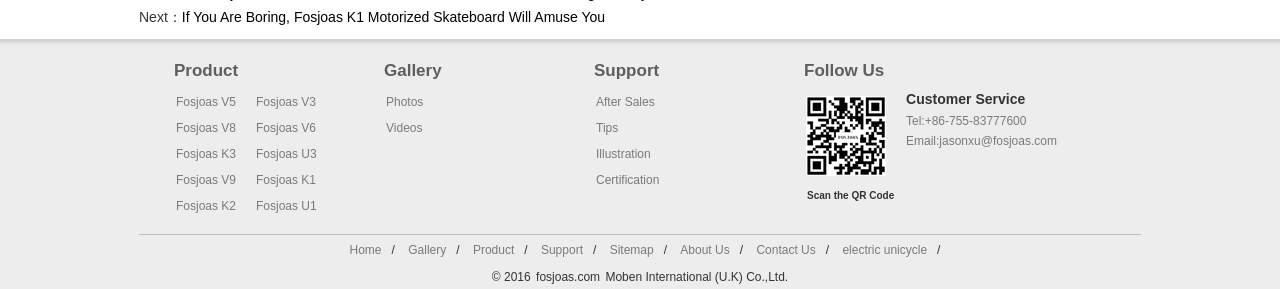Indicate the bounding box coordinates of the clickable region to achieve the following instruction: "Browse Photos."

[0.302, 0.33, 0.331, 0.378]